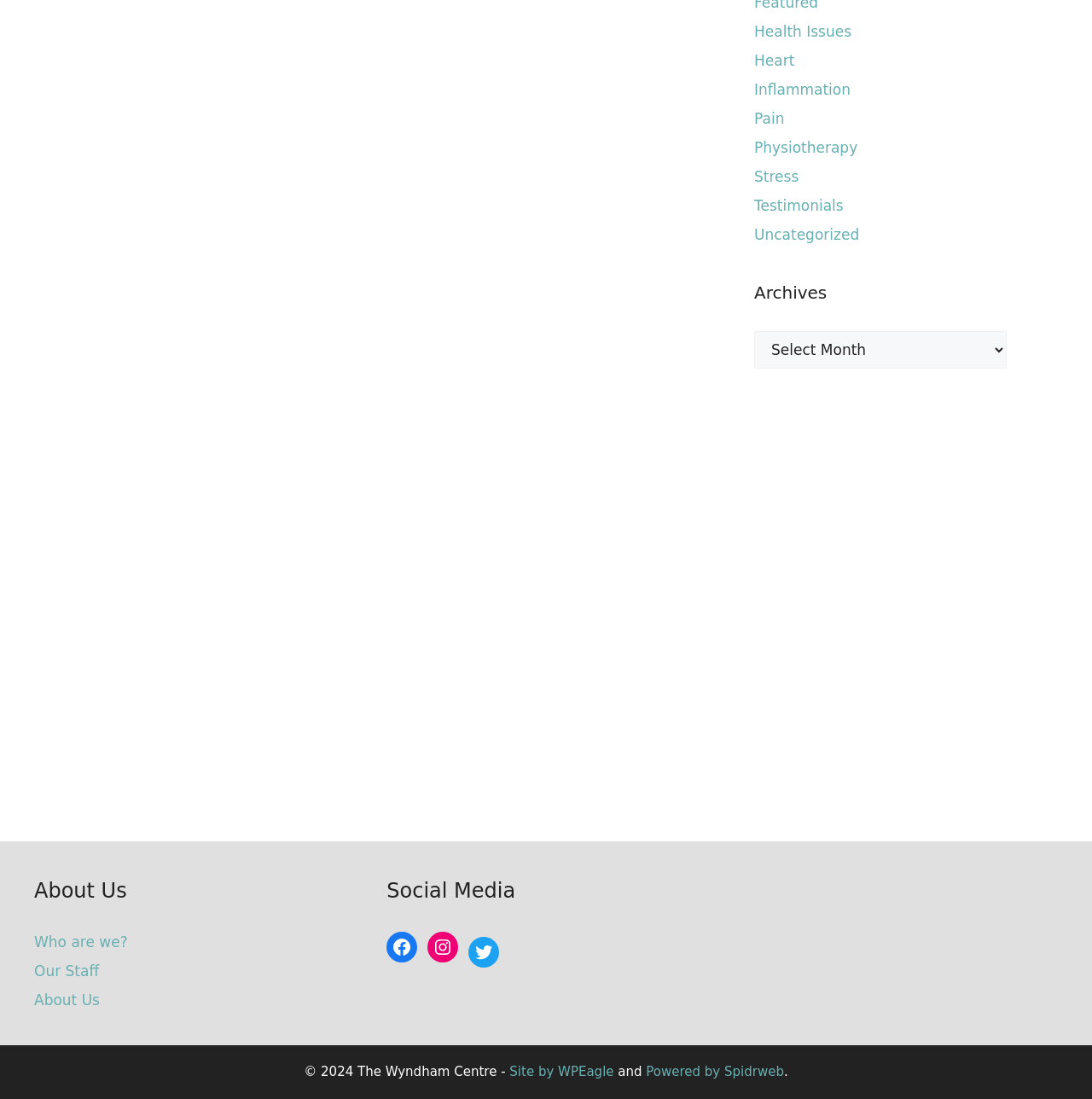Select the bounding box coordinates of the element I need to click to carry out the following instruction: "Visit Site by WPEagle".

[0.467, 0.968, 0.562, 0.982]